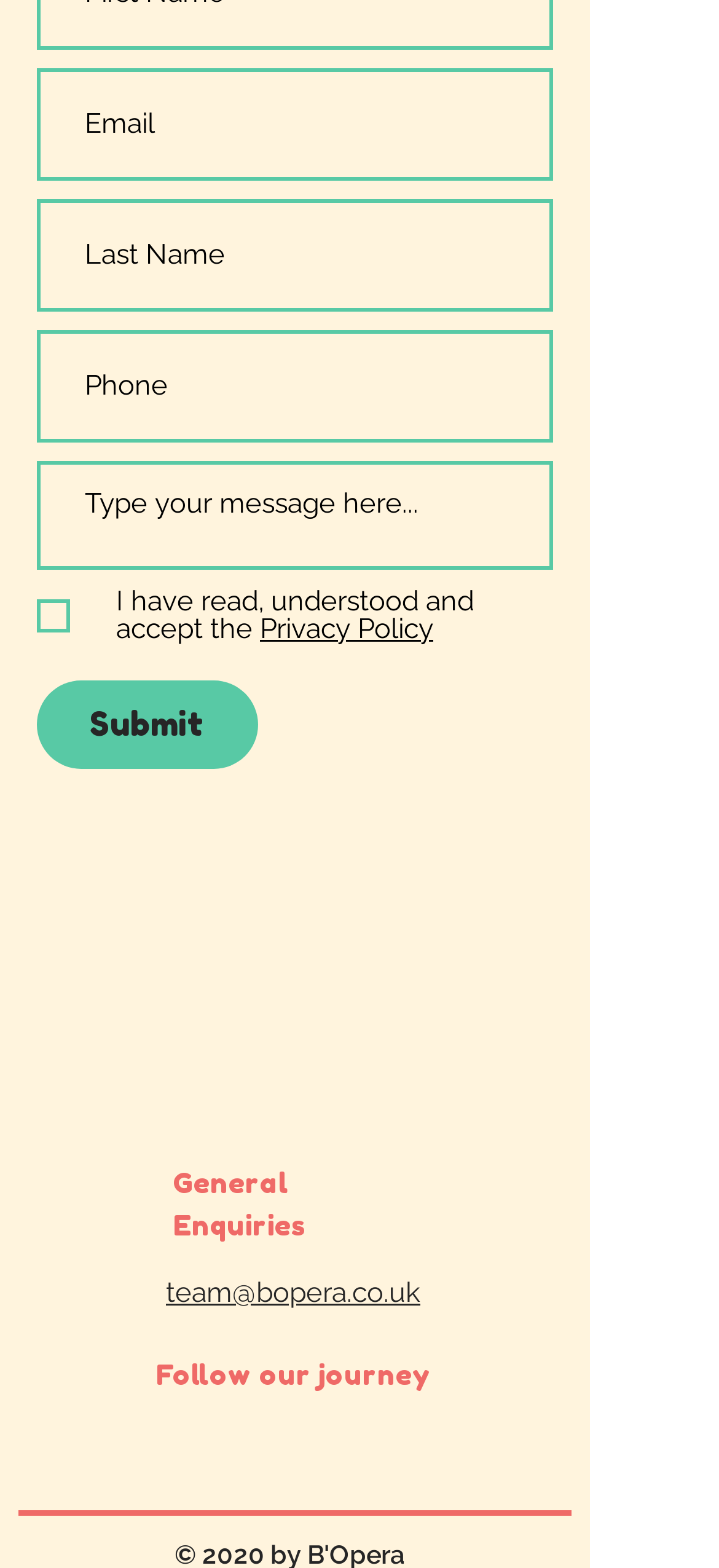Determine the bounding box for the described HTML element: "aria-label="Facebook Social Icon"". Ensure the coordinates are four float numbers between 0 and 1 in the format [left, top, right, bottom].

[0.321, 0.916, 0.377, 0.942]